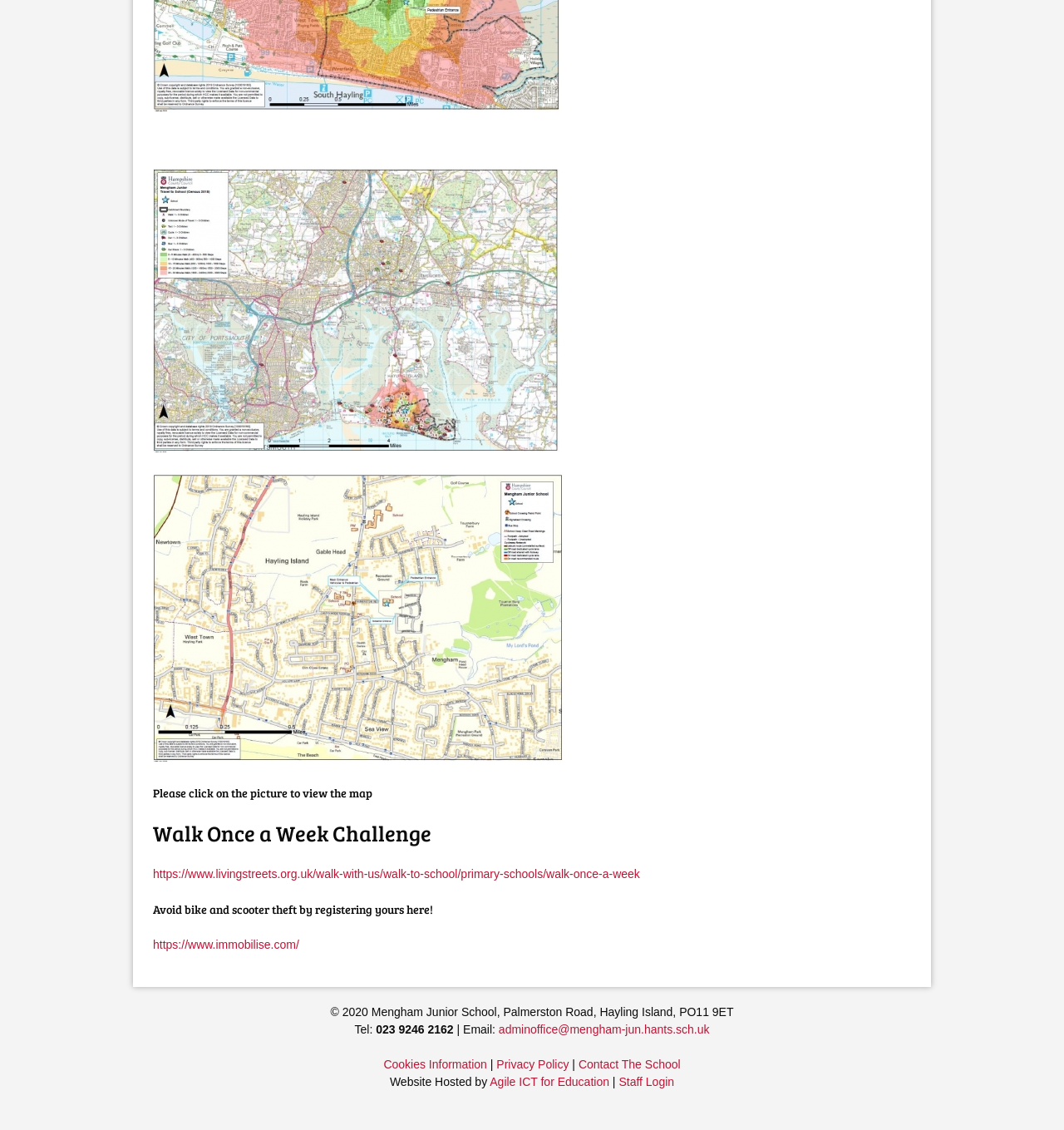Examine the image and give a thorough answer to the following question:
What is the name of the school?

I found the name of the school by looking at the footer section of the webpage, where the copyright information is displayed. The text '© 2020 Mengham Junior School, Palmerston Road, Hayling Island, PO11 9ET' indicates that the webpage belongs to Mengham Junior School.